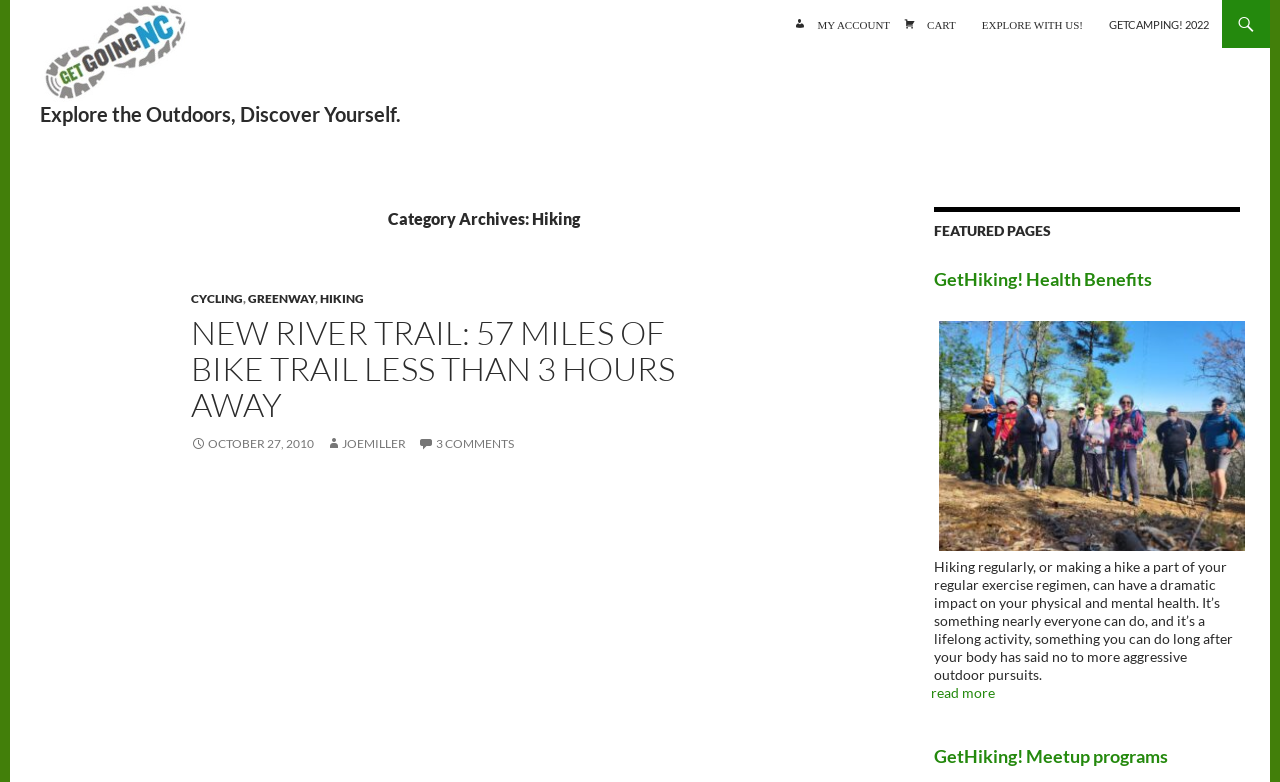How many comments does the latest article have?
Answer the question with as much detail as possible.

The number of comments of the latest article can be determined by looking at the link with the text ' 3 COMMENTS' which is a sub-element of the header with the text 'Category Archives: Hiking'.